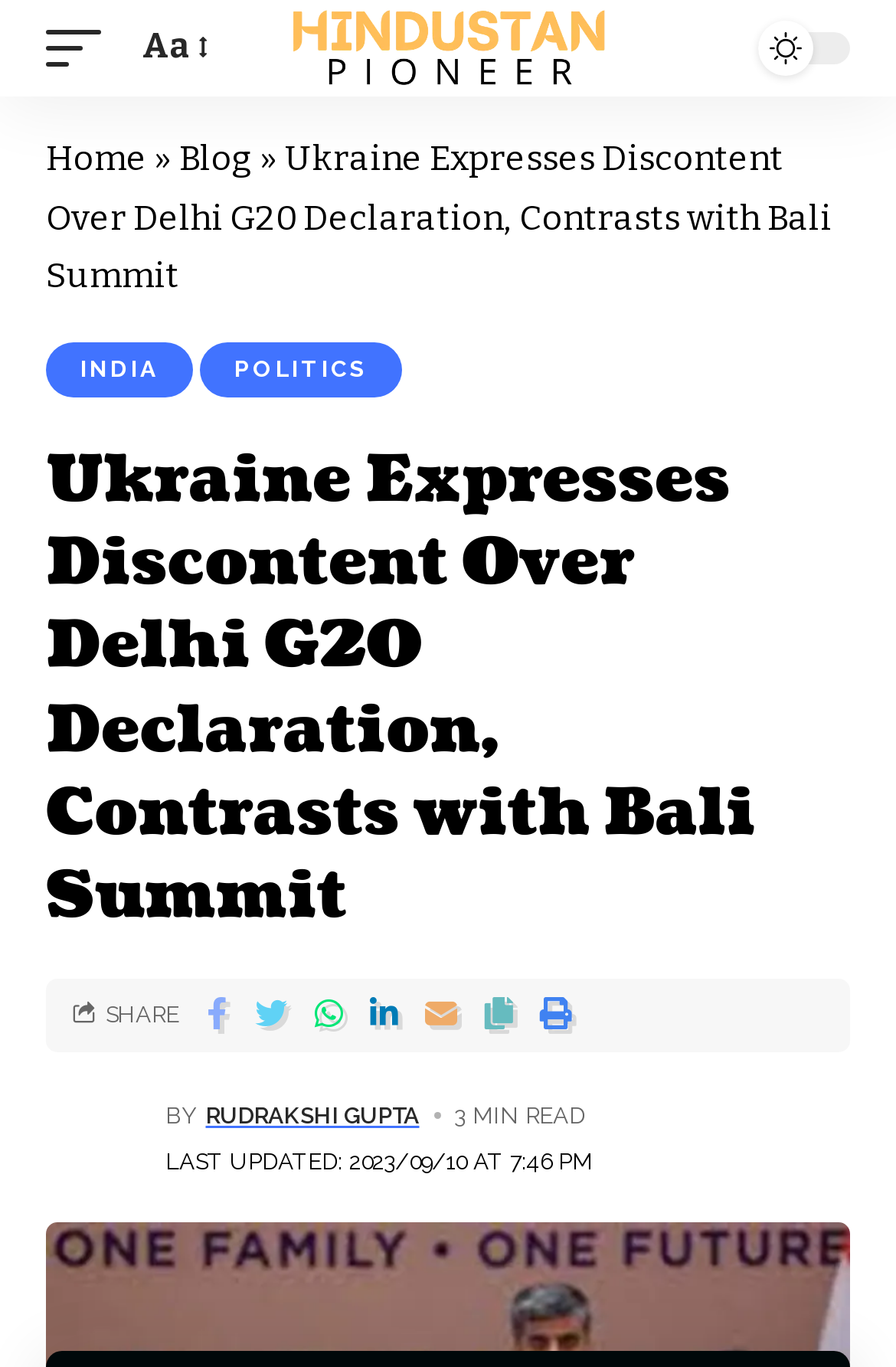Please mark the bounding box coordinates of the area that should be clicked to carry out the instruction: "Read the article by Rudrakshi Gupta".

[0.051, 0.798, 0.159, 0.868]